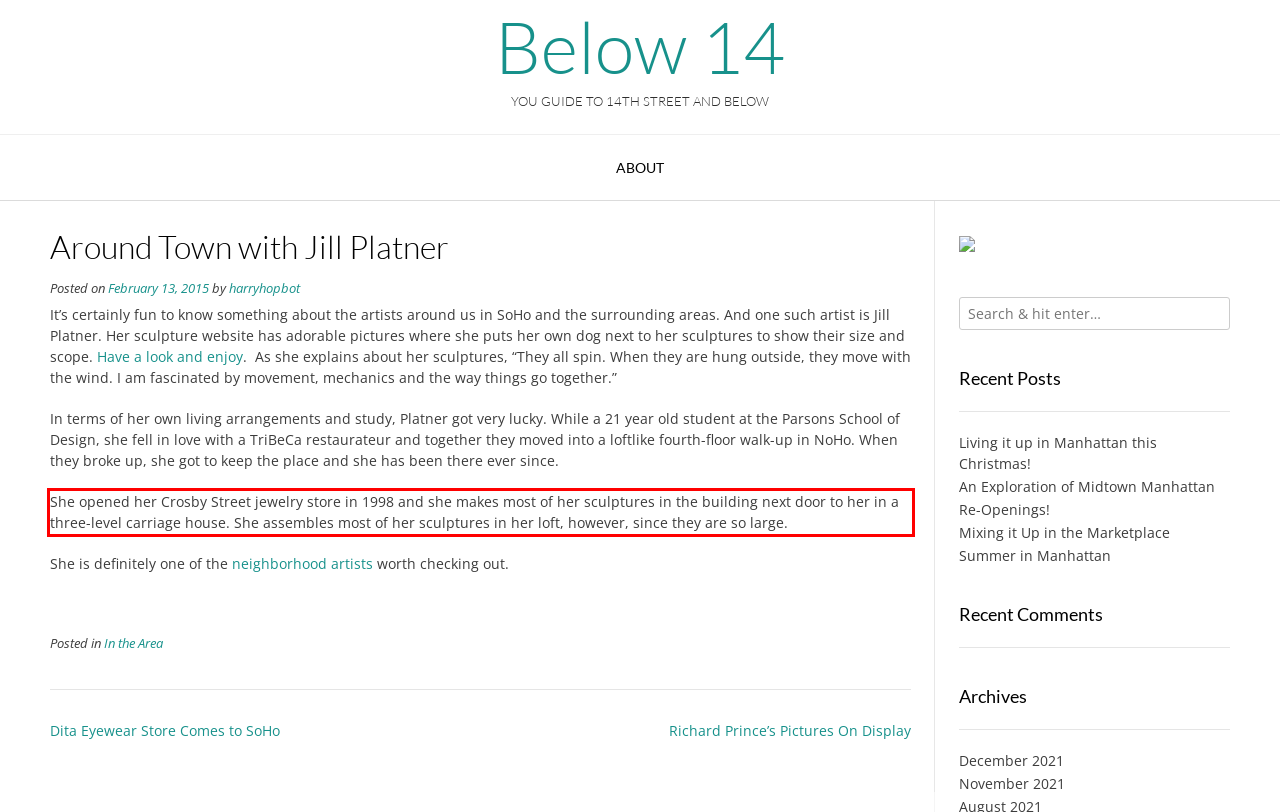Observe the screenshot of the webpage that includes a red rectangle bounding box. Conduct OCR on the content inside this red bounding box and generate the text.

She opened her Crosby Street jewelry store in 1998 and she makes most of her sculptures in the building next door to her in a three-level carriage house. She assembles most of her sculptures in her loft, however, since they are so large.